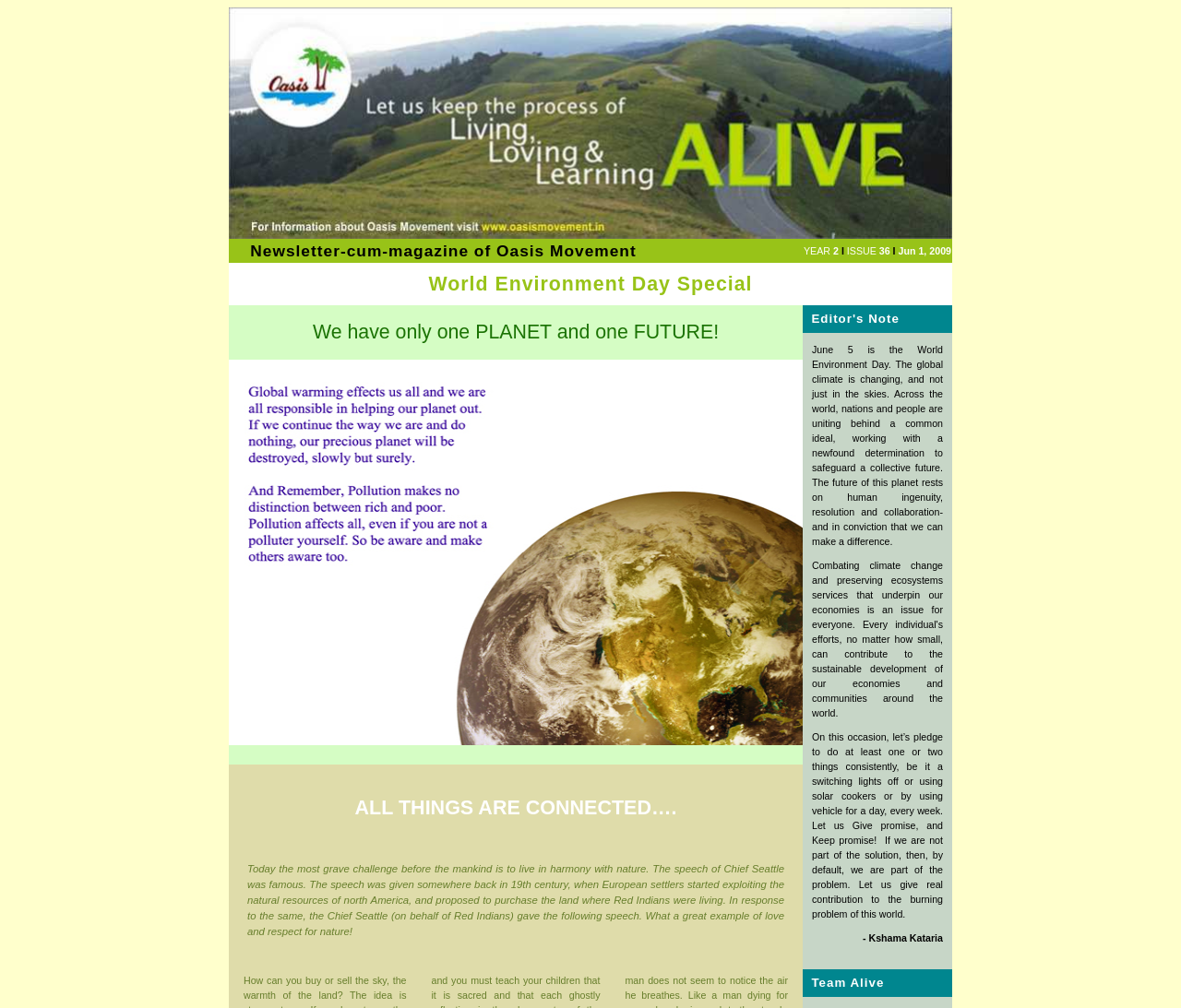What is the name of the editor?
Respond to the question with a well-detailed and thorough answer.

The name of the editor can be found in the editor's note section, which is written by Kshama Kataria.